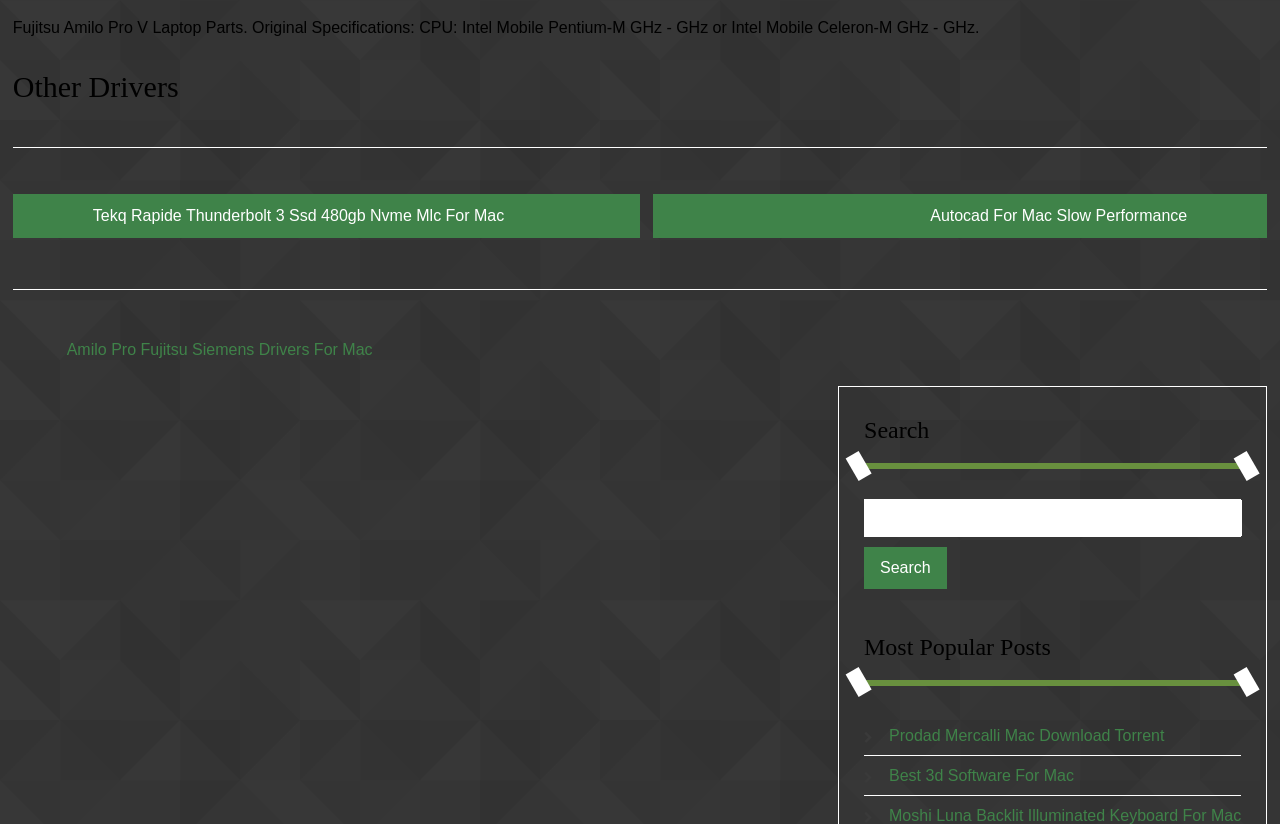What is the purpose of the search box?
Analyze the image and deliver a detailed answer to the question.

The search box is located at the right side of the page, and it has a label 'Search for:' and a button 'Search'. This suggests that the purpose of the search box is to search for laptop parts, possibly by model number, specifications, or other keywords.